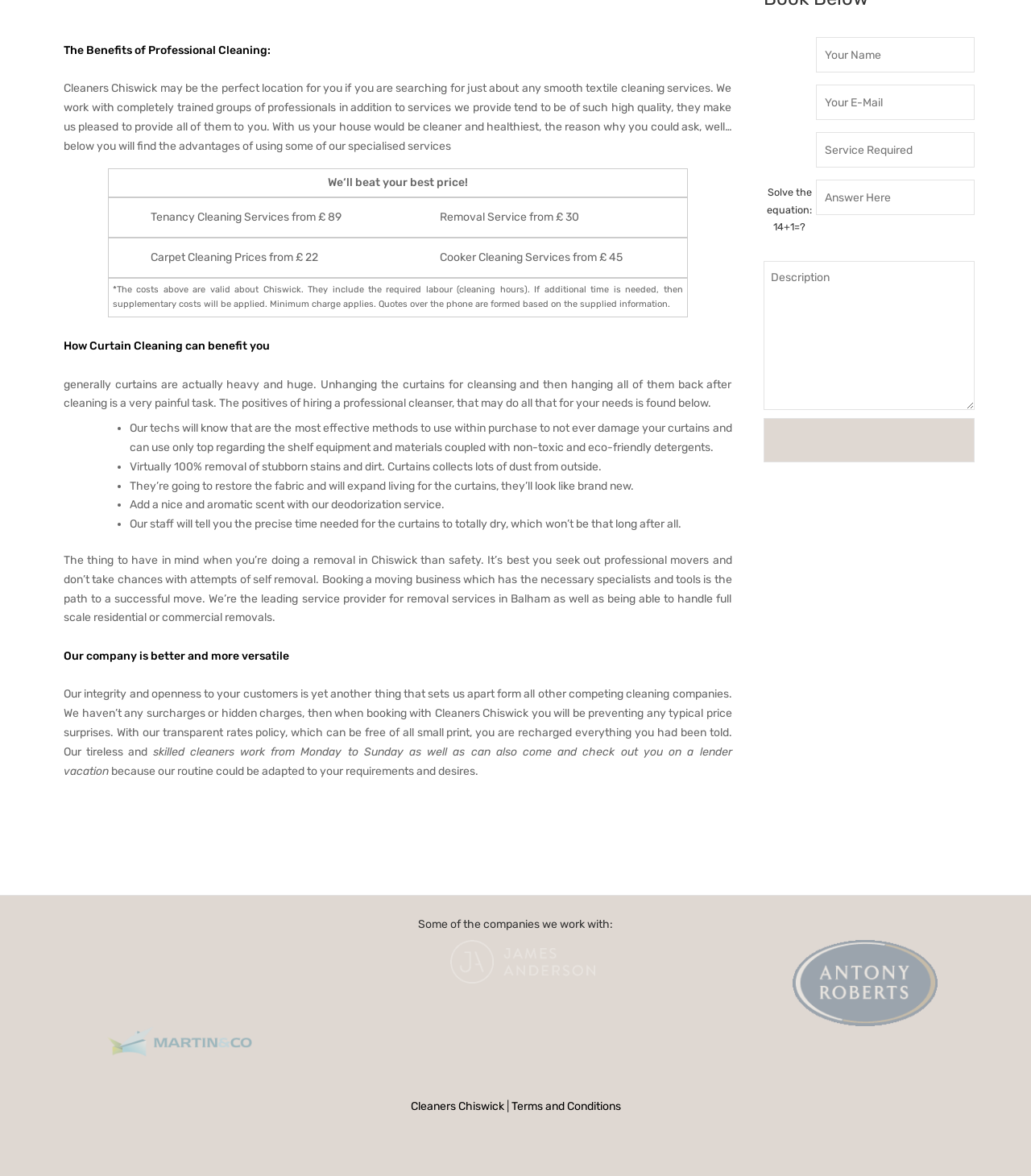Identify the bounding box for the UI element described as: "name="scf_message" placeholder="Description"". The coordinates should be four float numbers between 0 and 1, i.e., [left, top, right, bottom].

[0.74, 0.222, 0.945, 0.349]